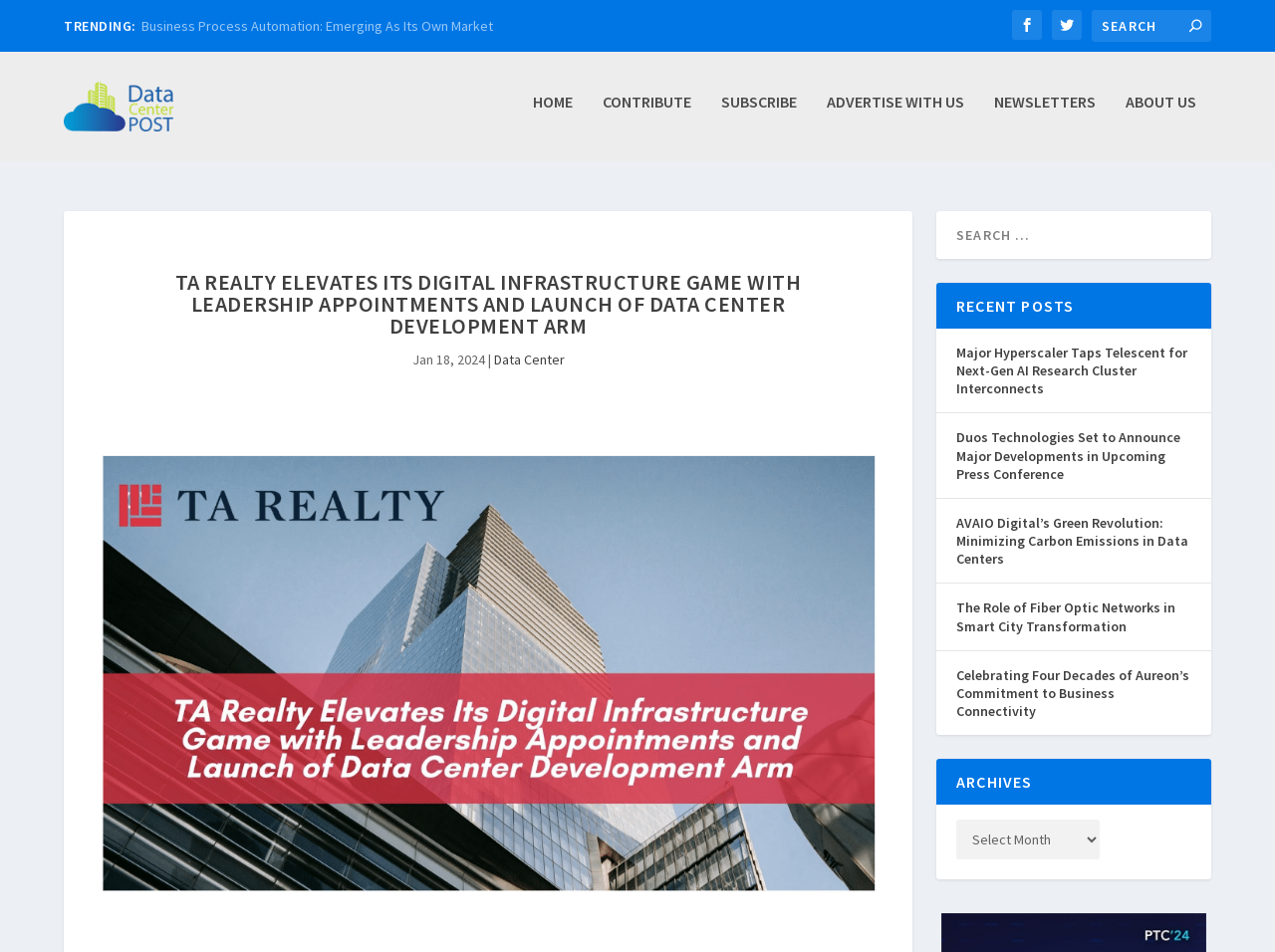What is the category of the article? Please answer the question using a single word or phrase based on the image.

Data Center